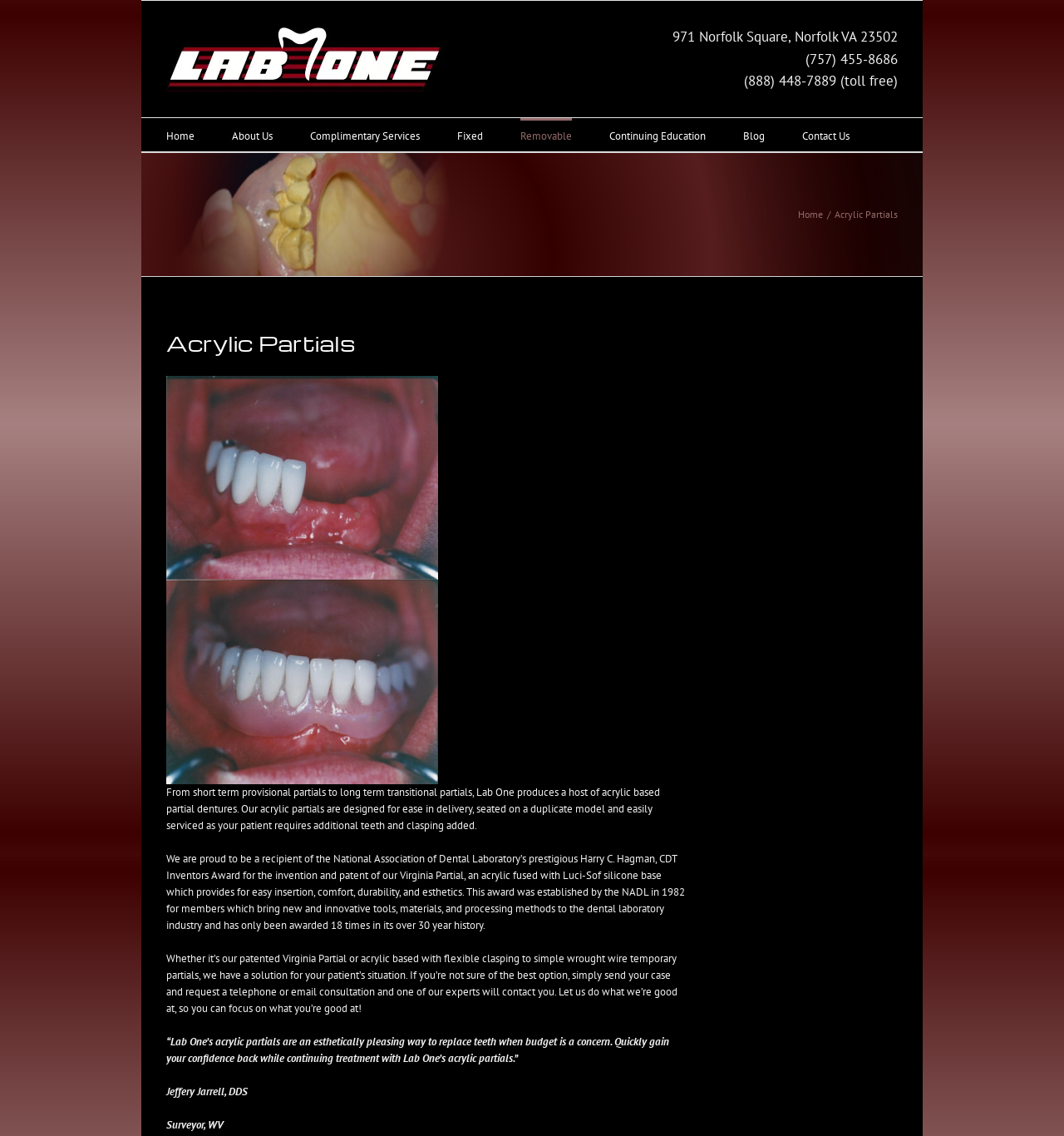Determine the bounding box coordinates of the region that needs to be clicked to achieve the task: "Contact Us".

[0.754, 0.104, 0.798, 0.133]